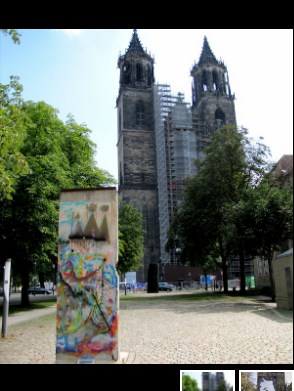What atmosphere do the lush green trees create?
Examine the screenshot and reply with a single word or phrase.

Serene